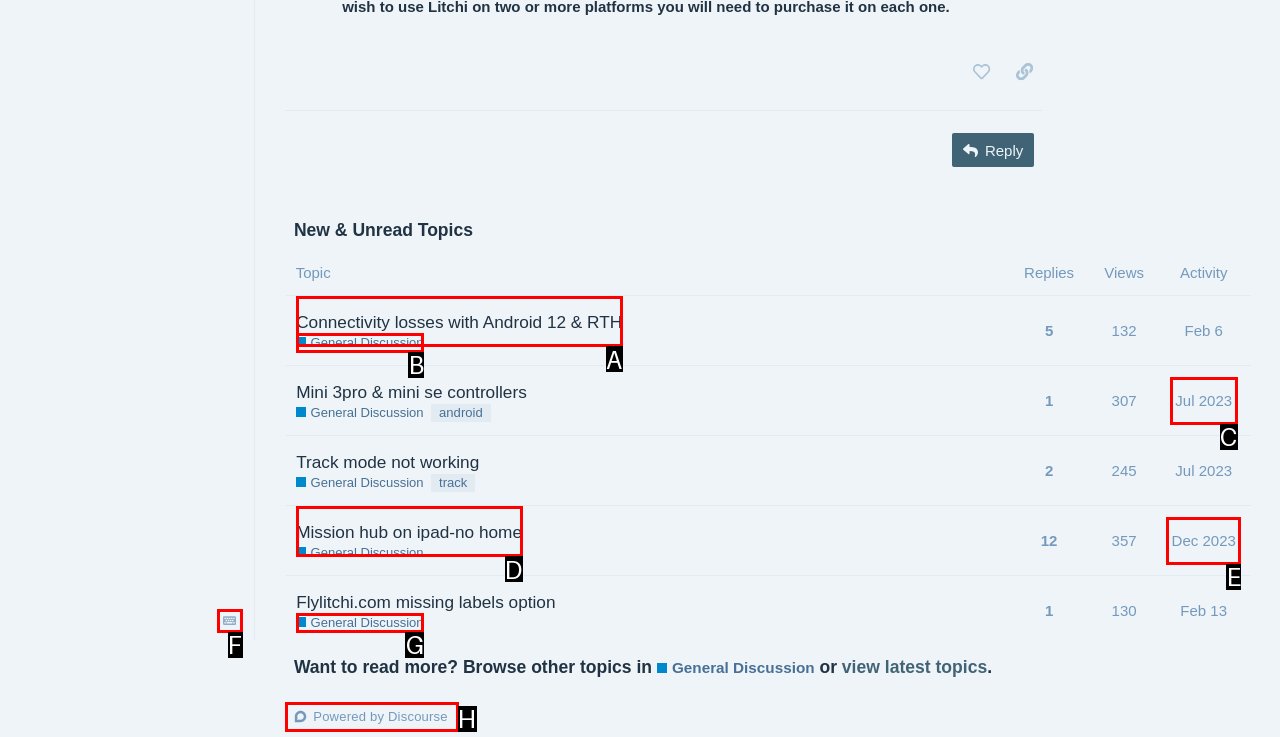Find the HTML element that suits the description: ​
Indicate your answer with the letter of the matching option from the choices provided.

F